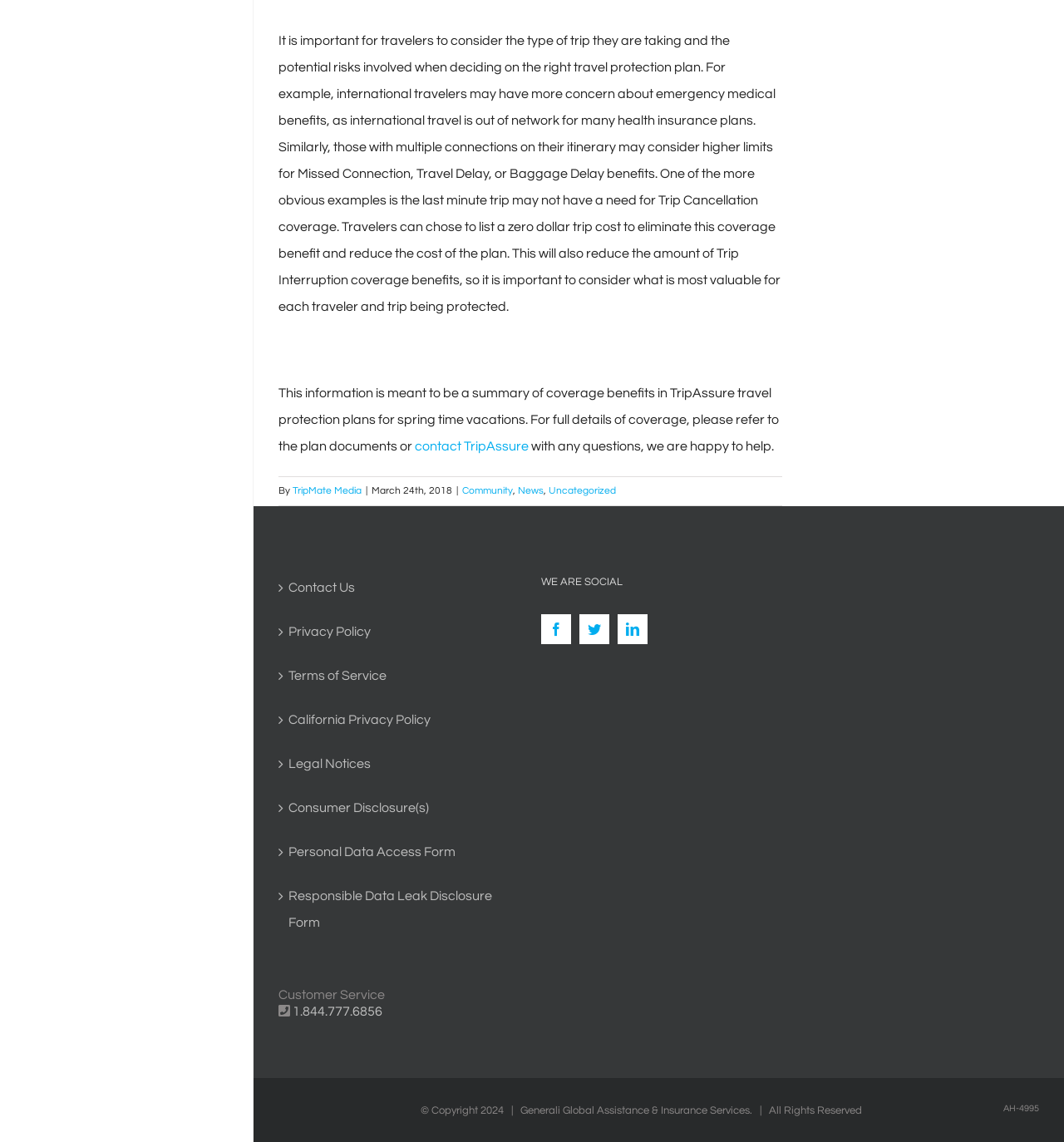Please provide a brief answer to the following inquiry using a single word or phrase:
What is the purpose of the information provided on this webpage?

Summary of coverage benefits